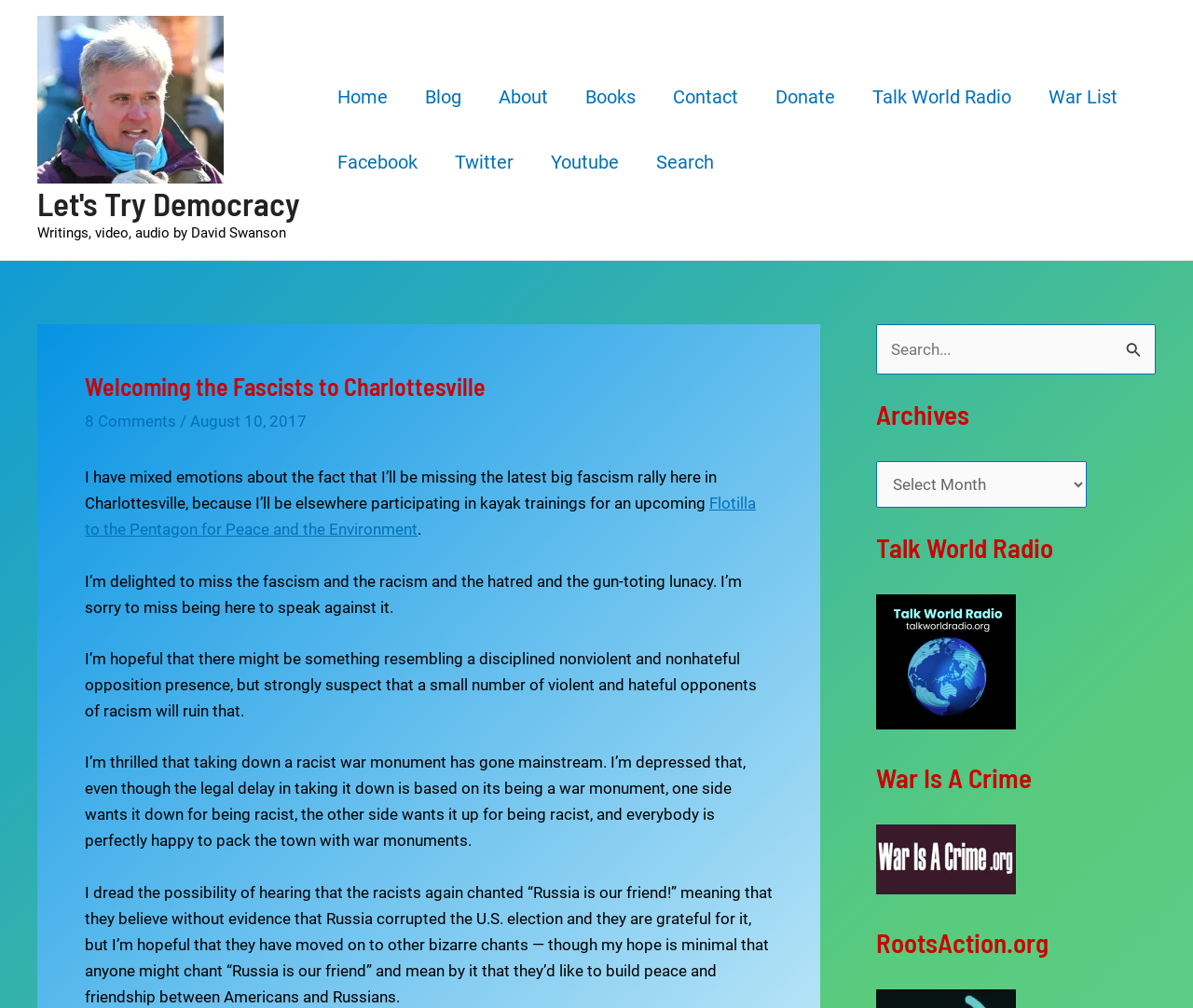Provide the bounding box coordinates of the UI element that matches the description: "Talk World Radio".

[0.716, 0.064, 0.863, 0.129]